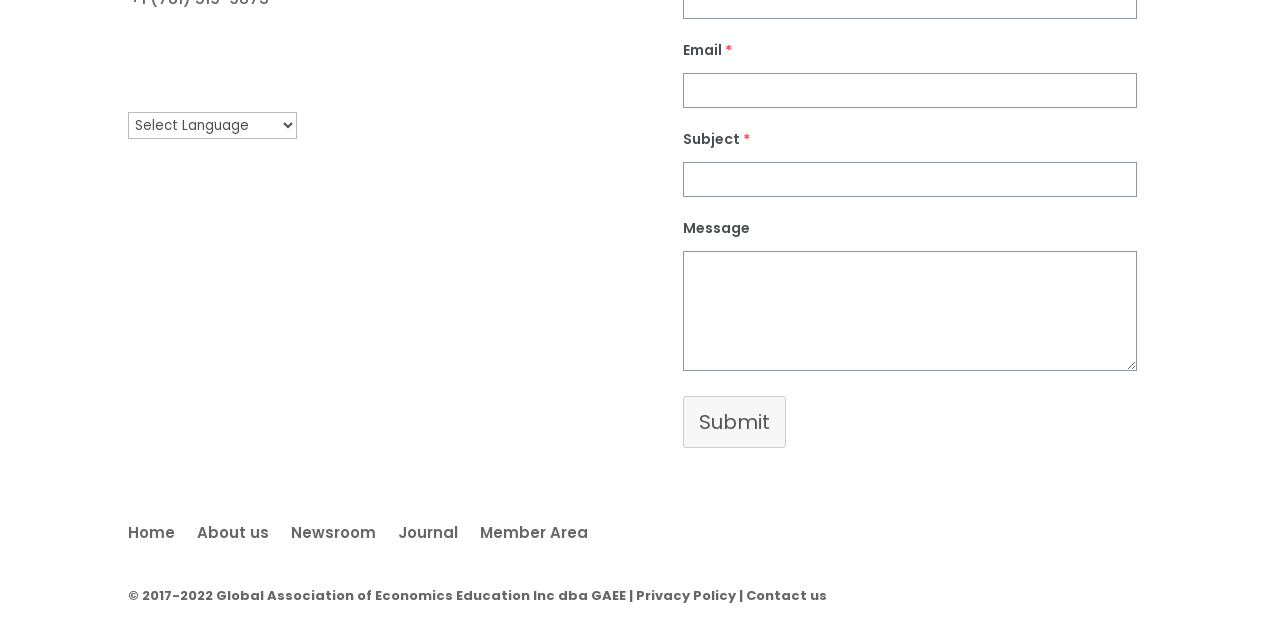Find and indicate the bounding box coordinates of the region you should select to follow the given instruction: "Go to home page".

[0.1, 0.844, 0.137, 0.913]